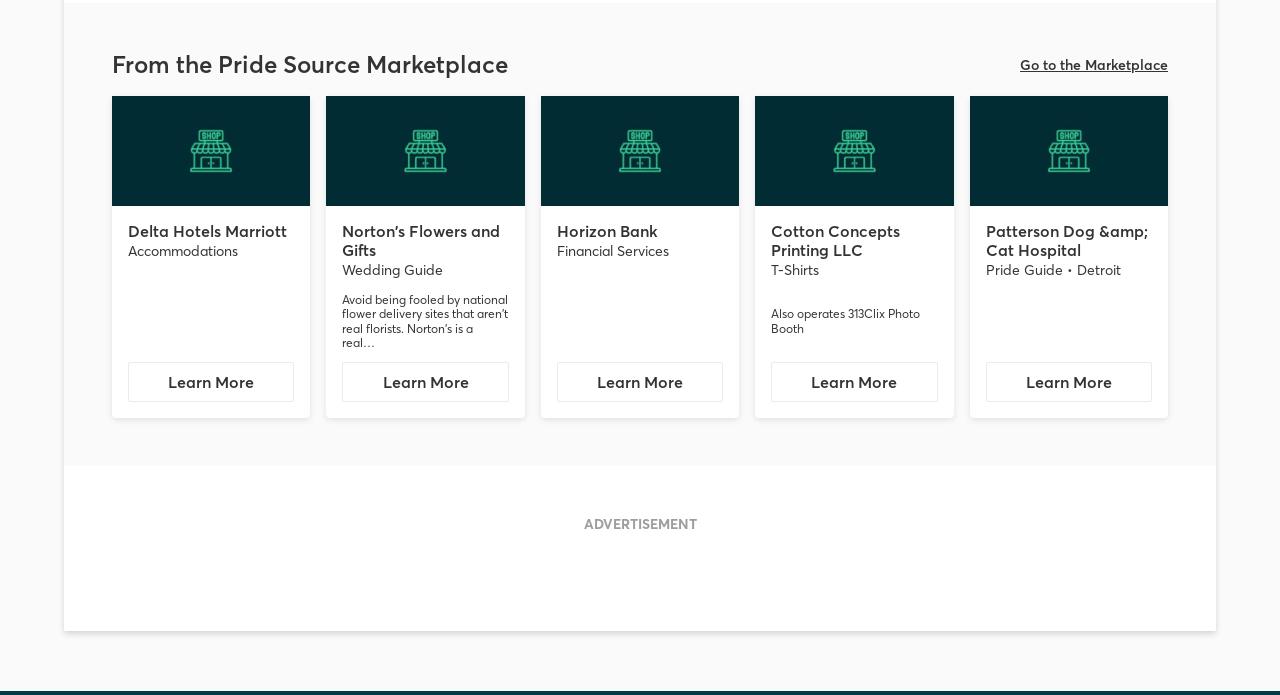Please locate the bounding box coordinates for the element that should be clicked to achieve the following instruction: "Visit 'FreightWaves' website". Ensure the coordinates are given as four float numbers between 0 and 1, i.e., [left, top, right, bottom].

None